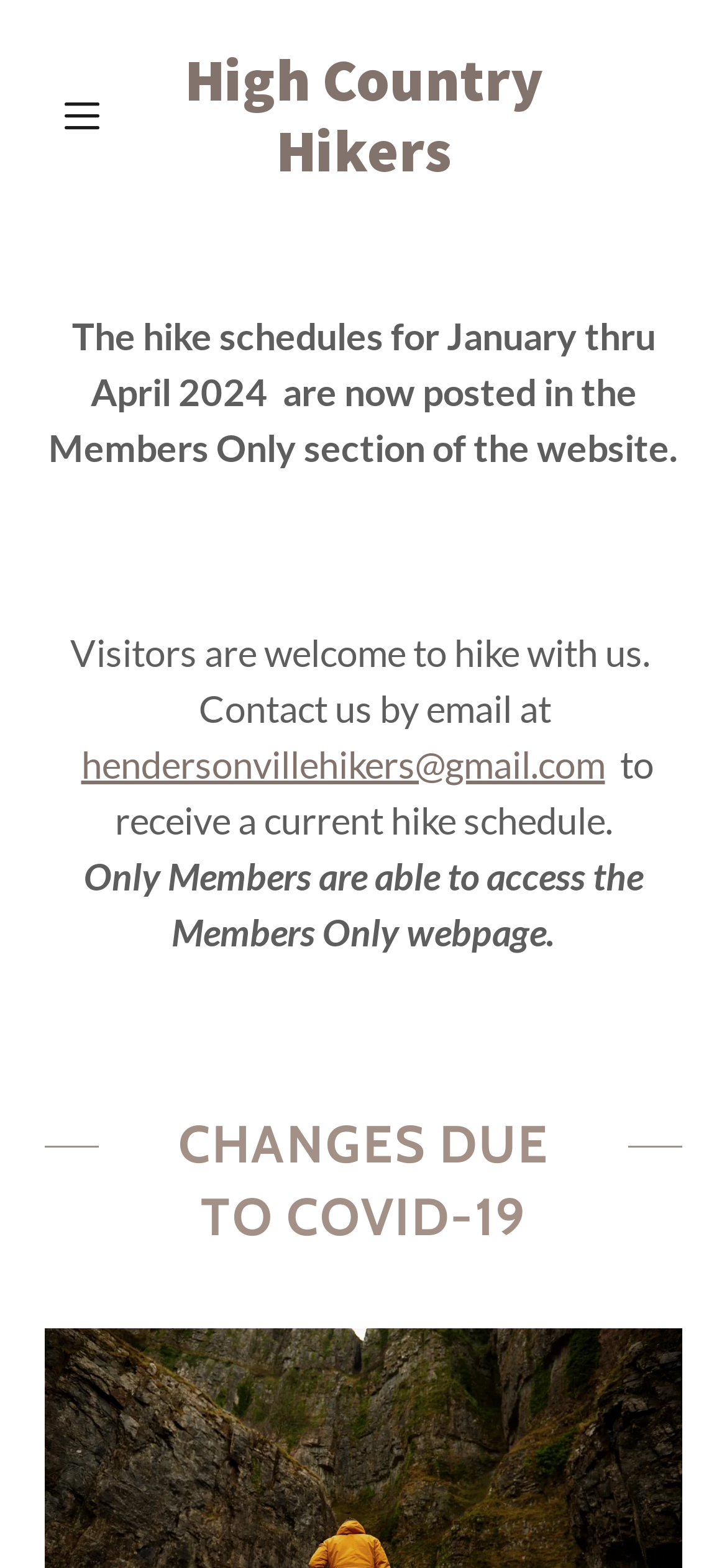Articulate a complete and detailed caption of the webpage elements.

The webpage is about hike schedules, specifically for the High Country Hikers group. At the top left corner, there is a hamburger site navigation icon, which is a button that can be clicked to expand a menu. Next to it, there is a link to the High Country Hikers group, which is also a heading.

Below the navigation icon and the link, there is a paragraph of text that announces the posting of hike schedules for January to April 2024 in the Members Only section of the website. This text is centered at the top of the page.

Further down, there are three lines of text. The first line welcomes visitors to hike with the group. The second line provides an email address, hendersonvillehikers@gmail.com, to contact for receiving a current hike schedule. The third line explains that only members can access the Members Only webpage.

At the bottom of the page, there is a heading that highlights changes due to COVID-19.